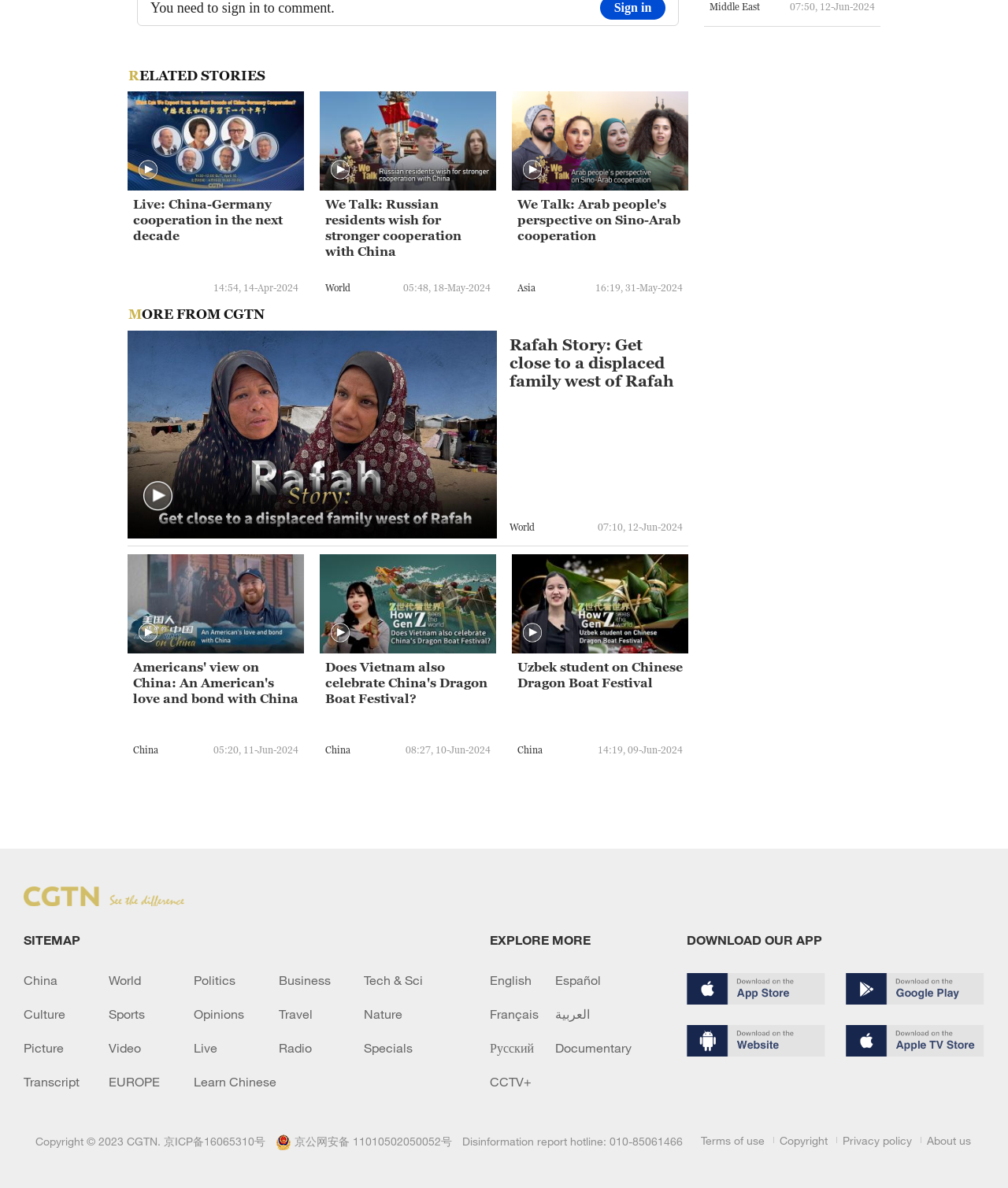What is the category of the news story 'Live: China-Germany cooperation in the next decade'? Refer to the image and provide a one-word or short phrase answer.

World